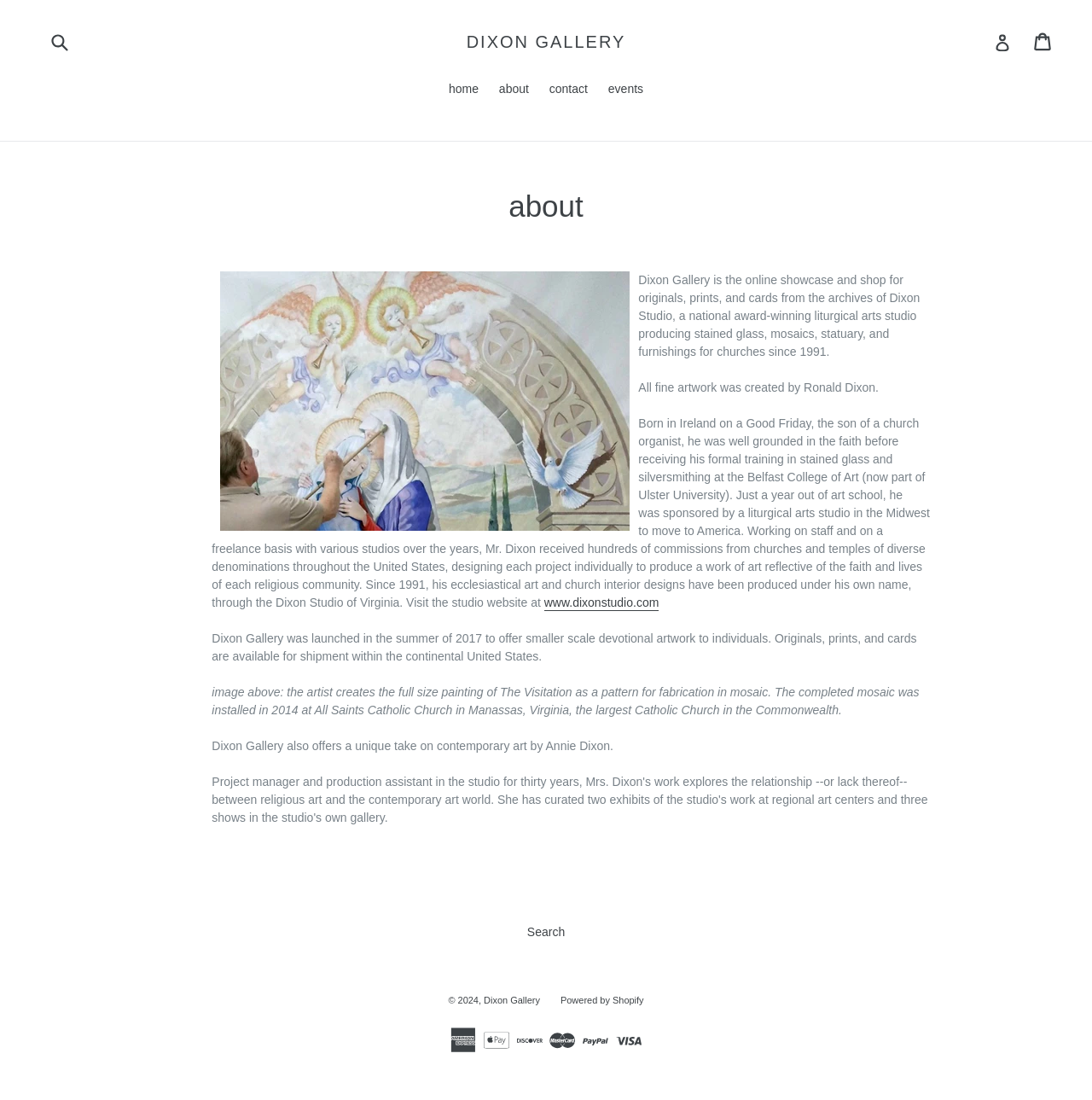Based on the image, provide a detailed and complete answer to the question: 
What is the name of the website where Dixon Studio's ecclesiastical art and church interior designs are produced?

According to the webpage content, Dixon Studio's ecclesiastical art and church interior designs have been produced under their own name through the Dixon Studio of Virginia, and the studio website can be visited at www.dixonstudio.com.